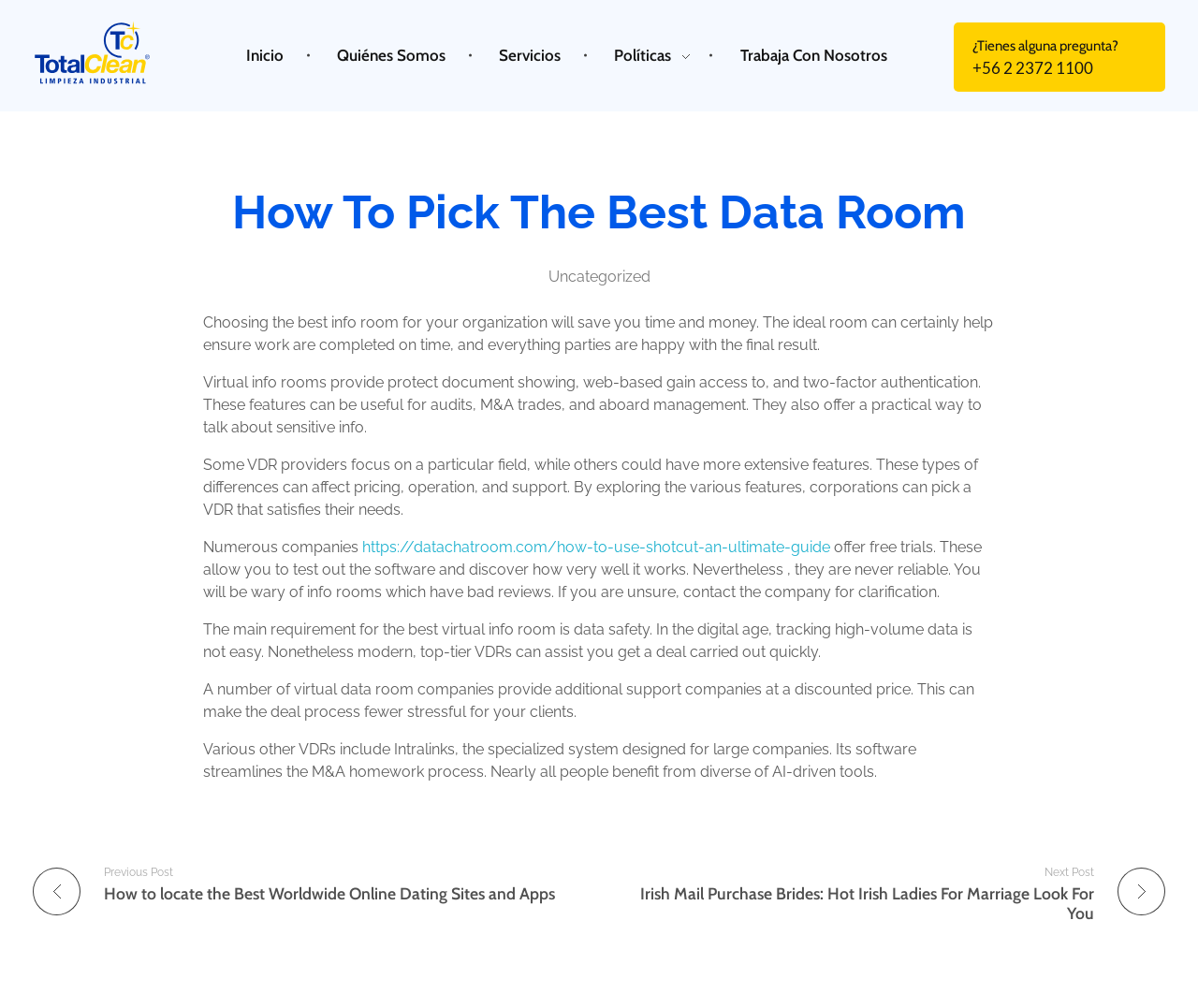Give a short answer using one word or phrase for the question:
What is the main topic of this webpage?

Data Room